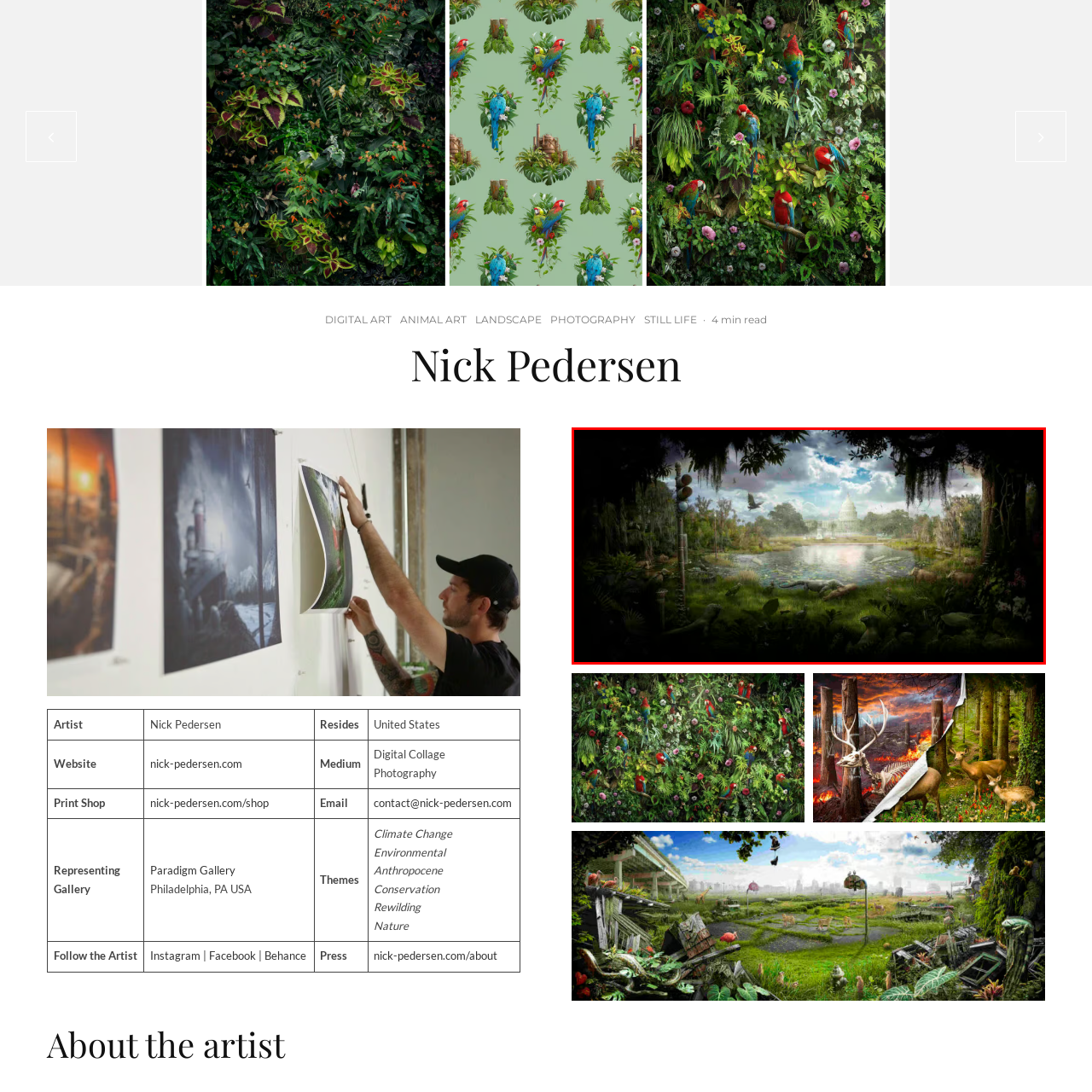What is the theme of the artwork according to the caption?
Observe the image marked by the red bounding box and generate a detailed answer to the question.

The caption states that the artwork 'encapsulates themes of environmental conservation, urging a reflection on the interconnectedness of urban development and nature', indicating that the theme of the artwork is environmental conservation.